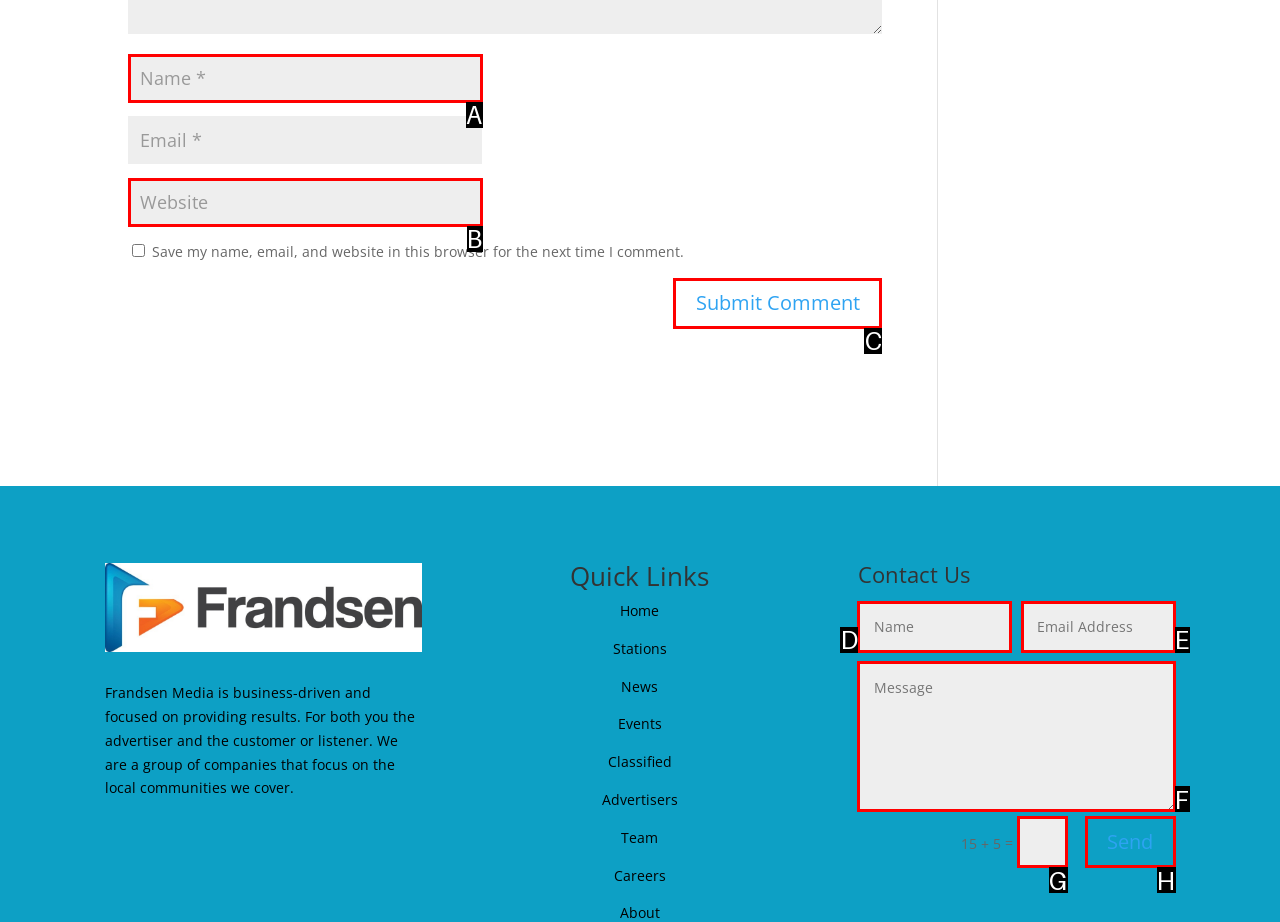Select the HTML element that matches the description: input value="Name *" name="author". Provide the letter of the chosen option as your answer.

A